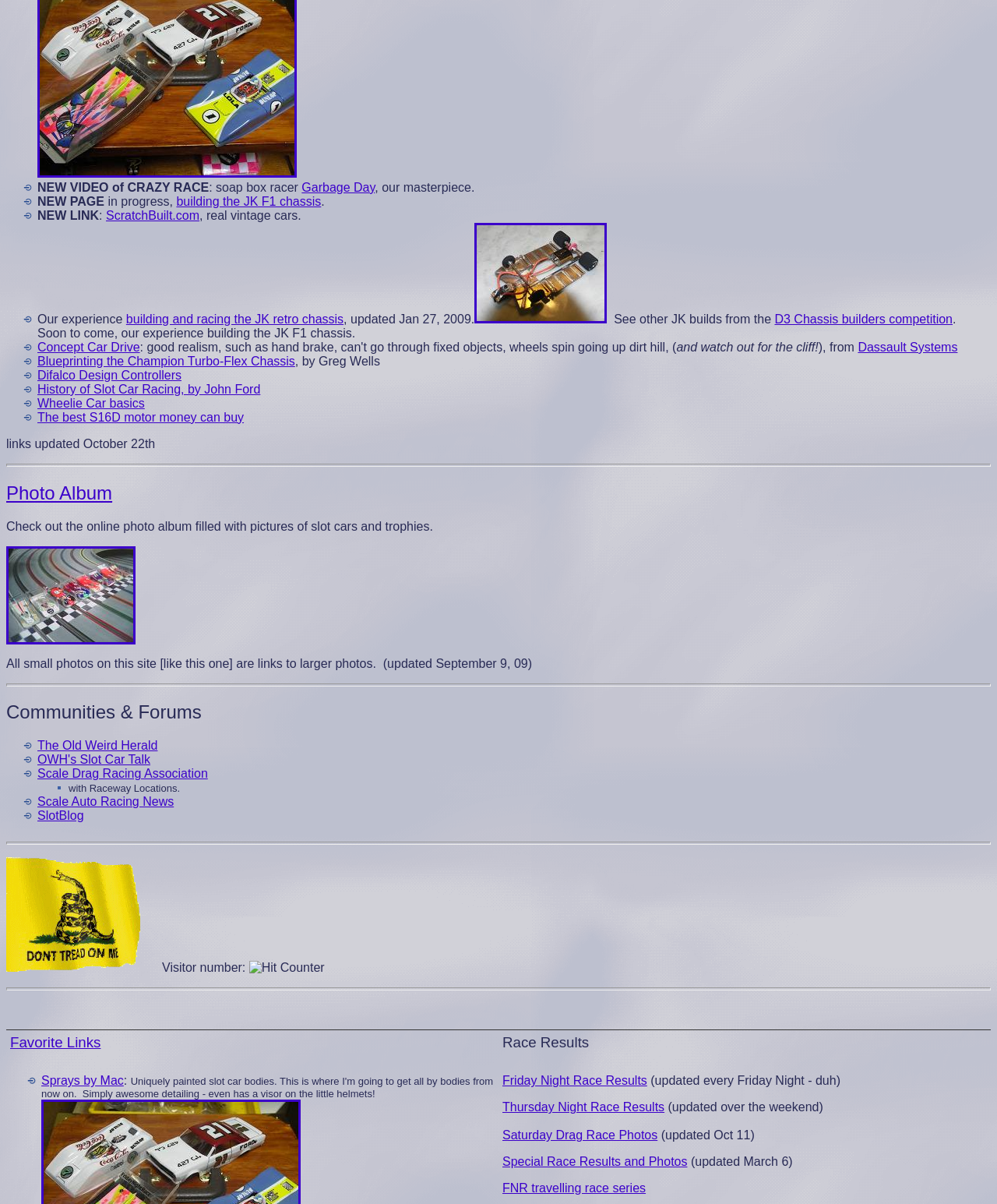Locate the bounding box coordinates of the element that should be clicked to execute the following instruction: "Visit the 'Photo Album'".

[0.006, 0.4, 0.113, 0.418]